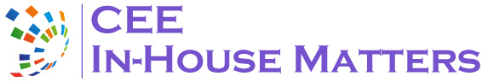Describe every detail you can see in the image.

The image features the logo of "CEE In-House Matters," a platform focused on providing insights and updates relevant to in-house legal professionals in Central and Eastern Europe. The logo is characterized by a colorful design with geometric shapes that symbolize diversity and dynamism, alongside the text rendered in bold, purple font. This branding reflects the organization's emphasis on connection and collaboration within the legal community, catering to professionals navigating the complexities of in-house legal work.